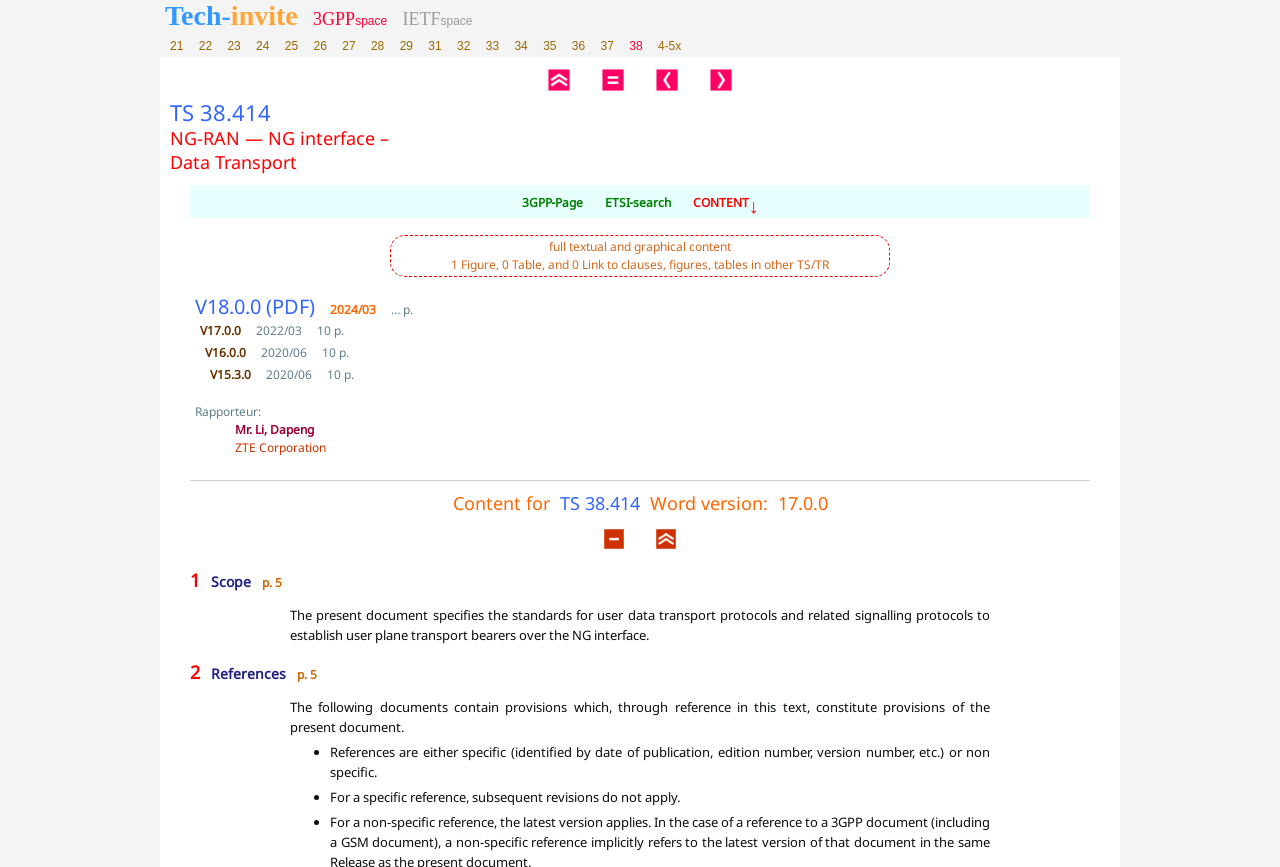What is the date of publication for V18.0.0?
Use the image to answer the question with a single word or phrase.

2024/03